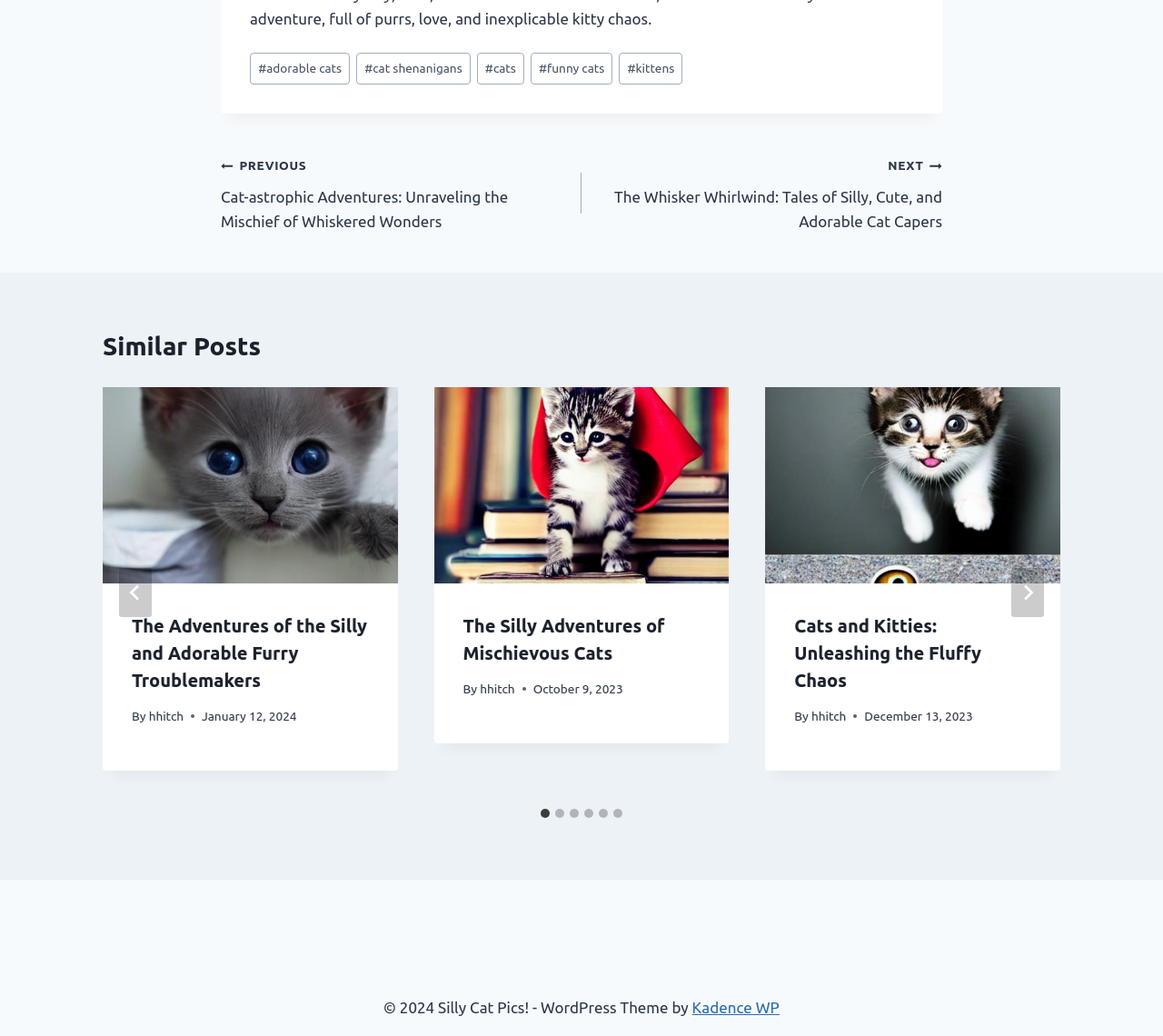What is the author of the first post in the 'Similar Posts' section?
Please give a well-detailed answer to the question.

The first post in the 'Similar Posts' section has a 'By' label followed by a link to 'hhitch', indicating that the author of this post is hhitch.